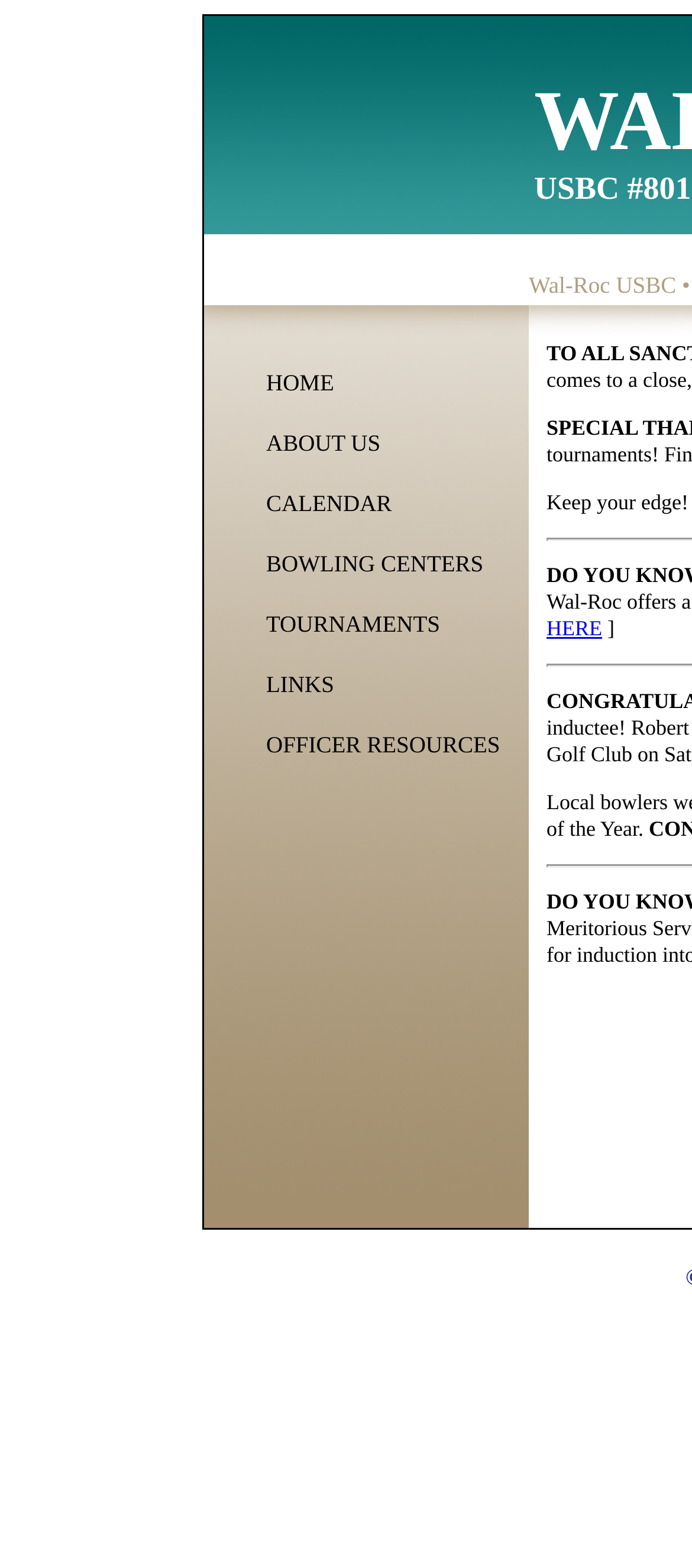Locate the bounding box coordinates of the element that should be clicked to execute the following instruction: "Go to Baby Gift Box".

None